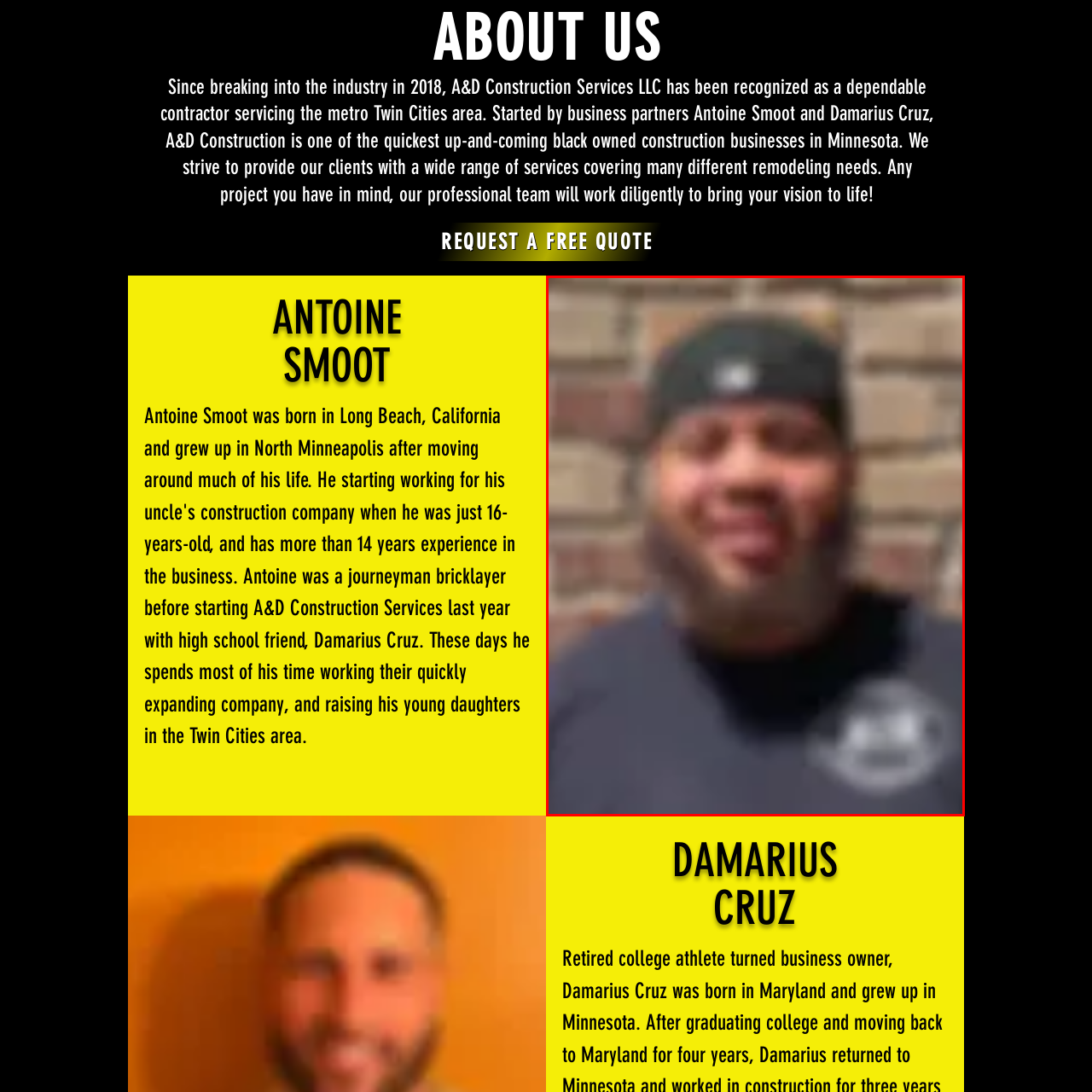What is the goal of the founders of A&D Construction Services LLC?
Examine the image within the red bounding box and give a comprehensive response.

The founders, Antoine Smoot and Damarius Cruz, aim to provide a range of remodeling services in the Twin Cities area, reflecting their entrepreneurial spirit.